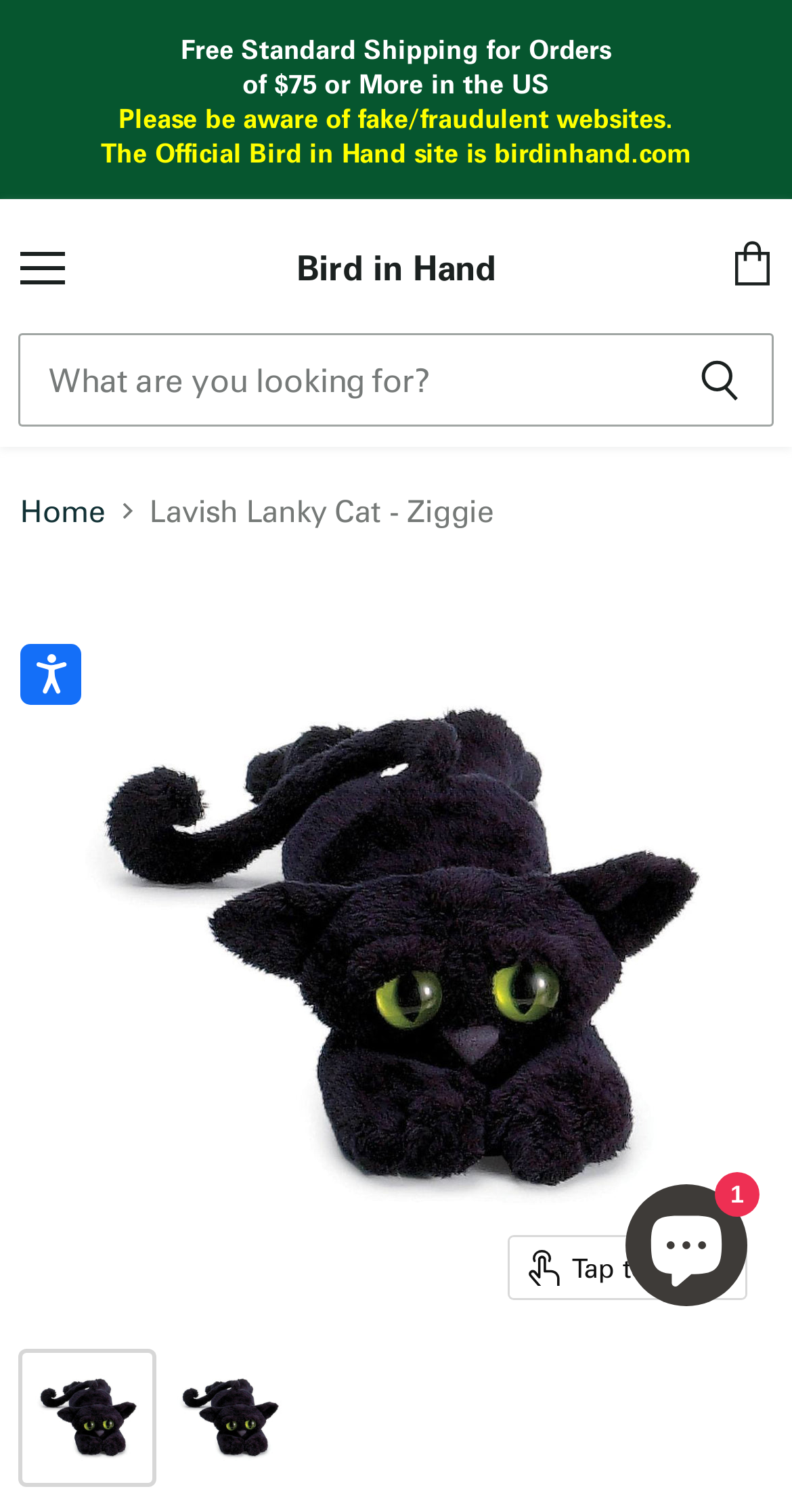Using the image as a reference, answer the following question in as much detail as possible:
What is the name of the cat?

The name of the cat can be found in the breadcrumbs navigation section, where it is written as 'Lavish Lanky Cat - Ziggie'.